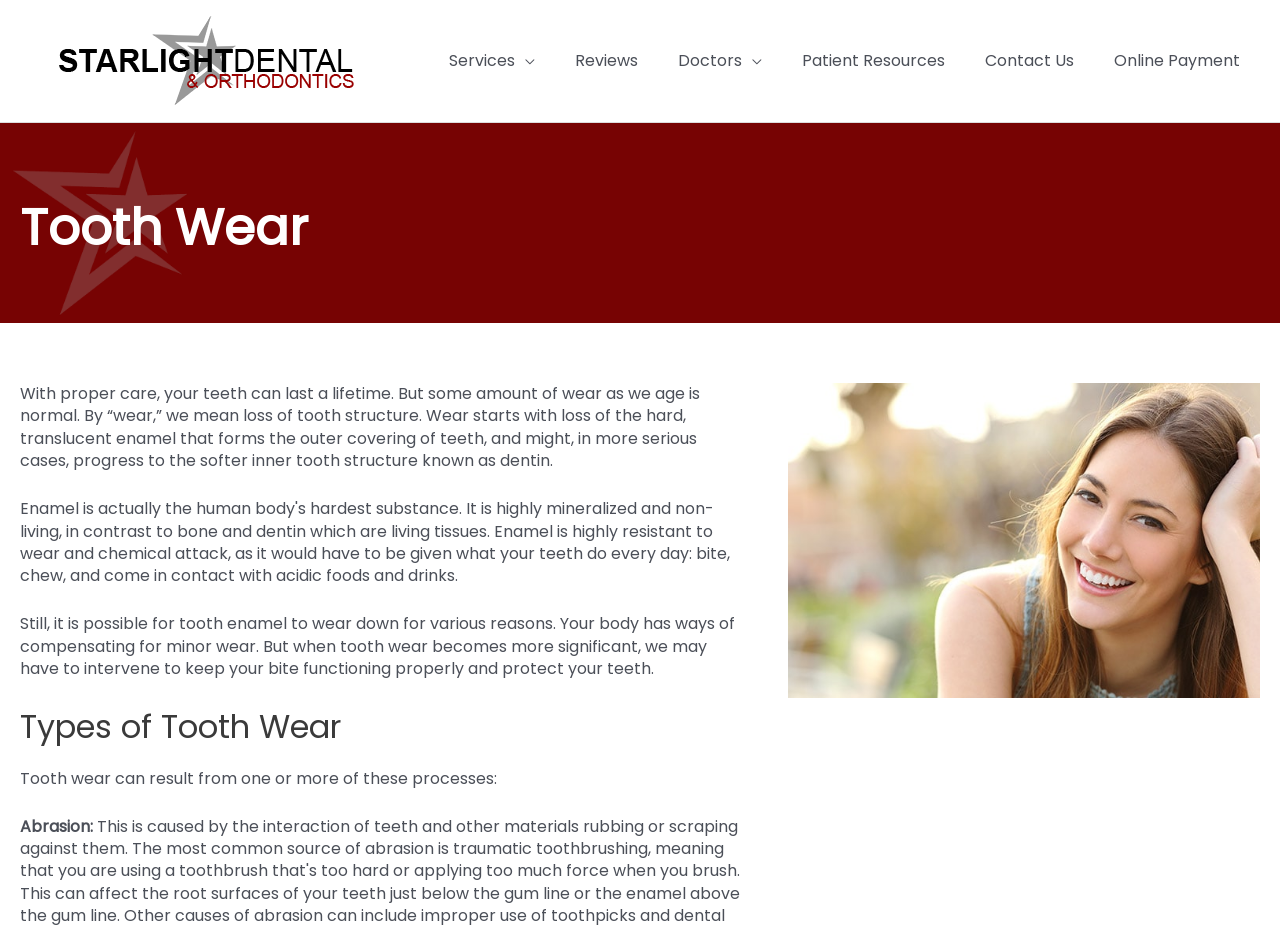What is the logo of Starlight Dental? Examine the screenshot and reply using just one word or a brief phrase.

Starlight Dental logo